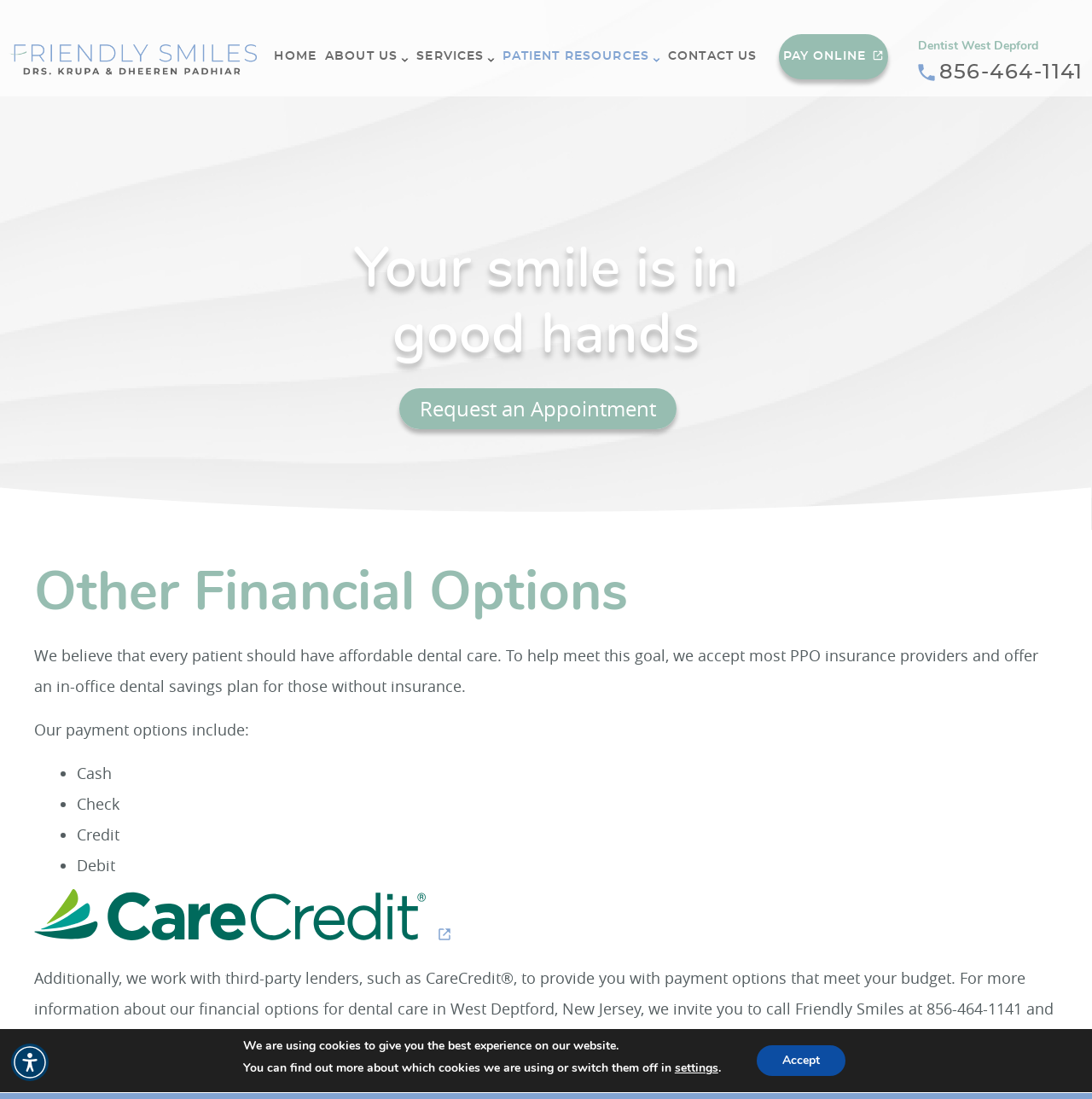What is the purpose of the 'Care Credit' link?
Refer to the image and provide a one-word or short phrase answer.

To provide payment options